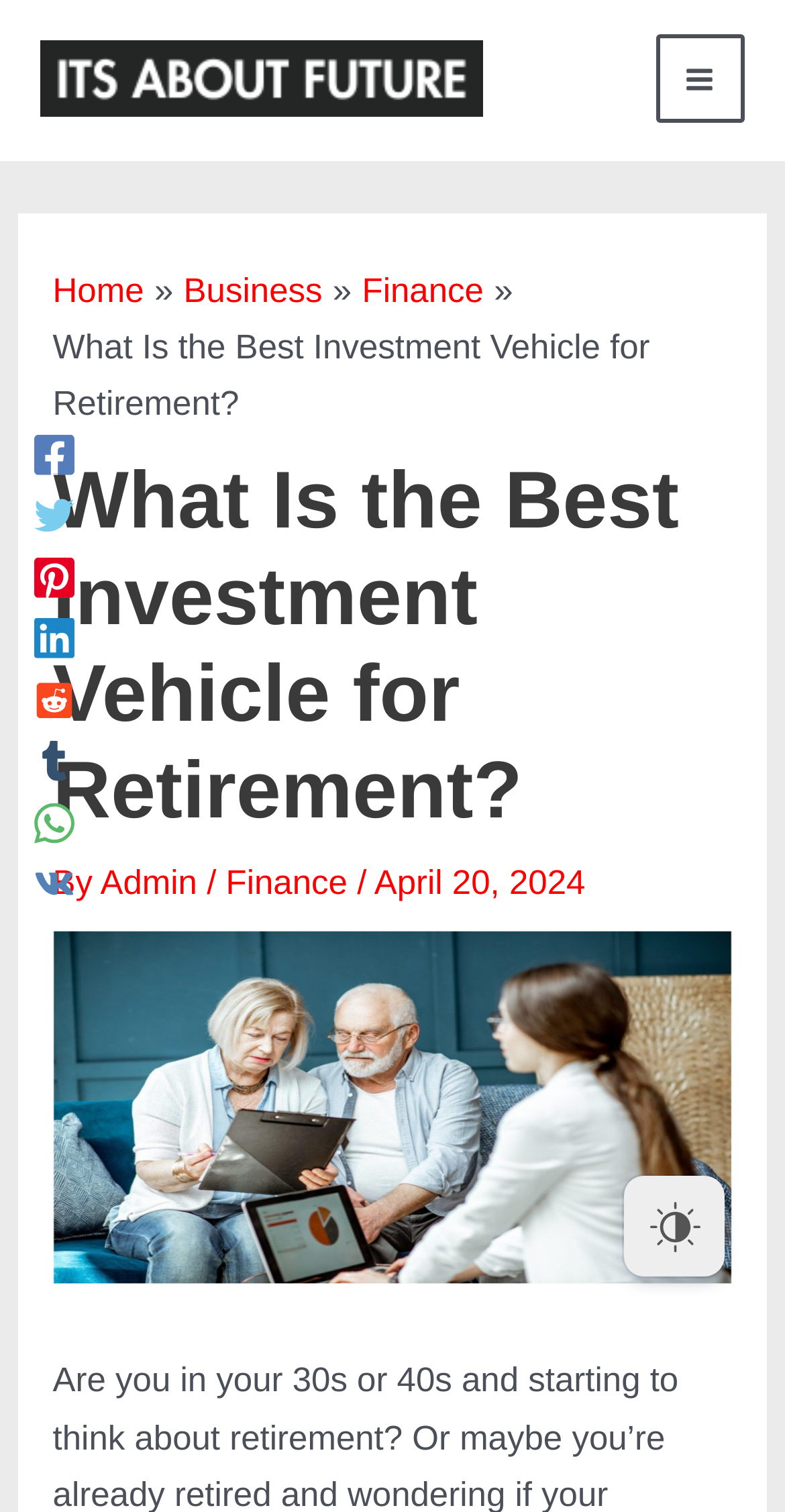Given the element description Main Menu, identify the bounding box coordinates for the UI element on the webpage screenshot. The format should be (top-left x, top-left y, bottom-right x, bottom-right y), with values between 0 and 1.

[0.835, 0.022, 0.949, 0.082]